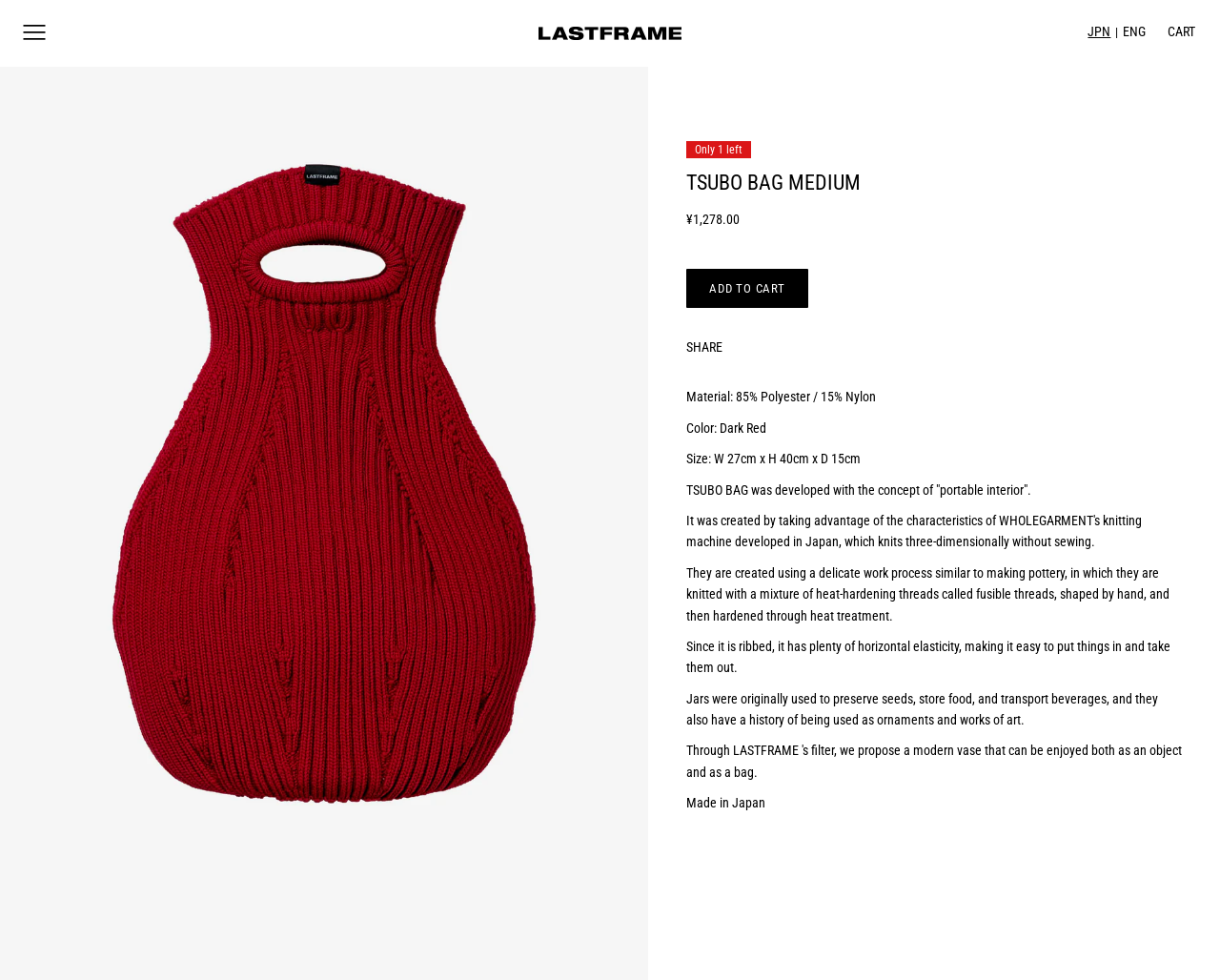Please answer the following query using a single word or phrase: 
What is the price of the TSUBO BAG MEDIUM?

¥1,278.00